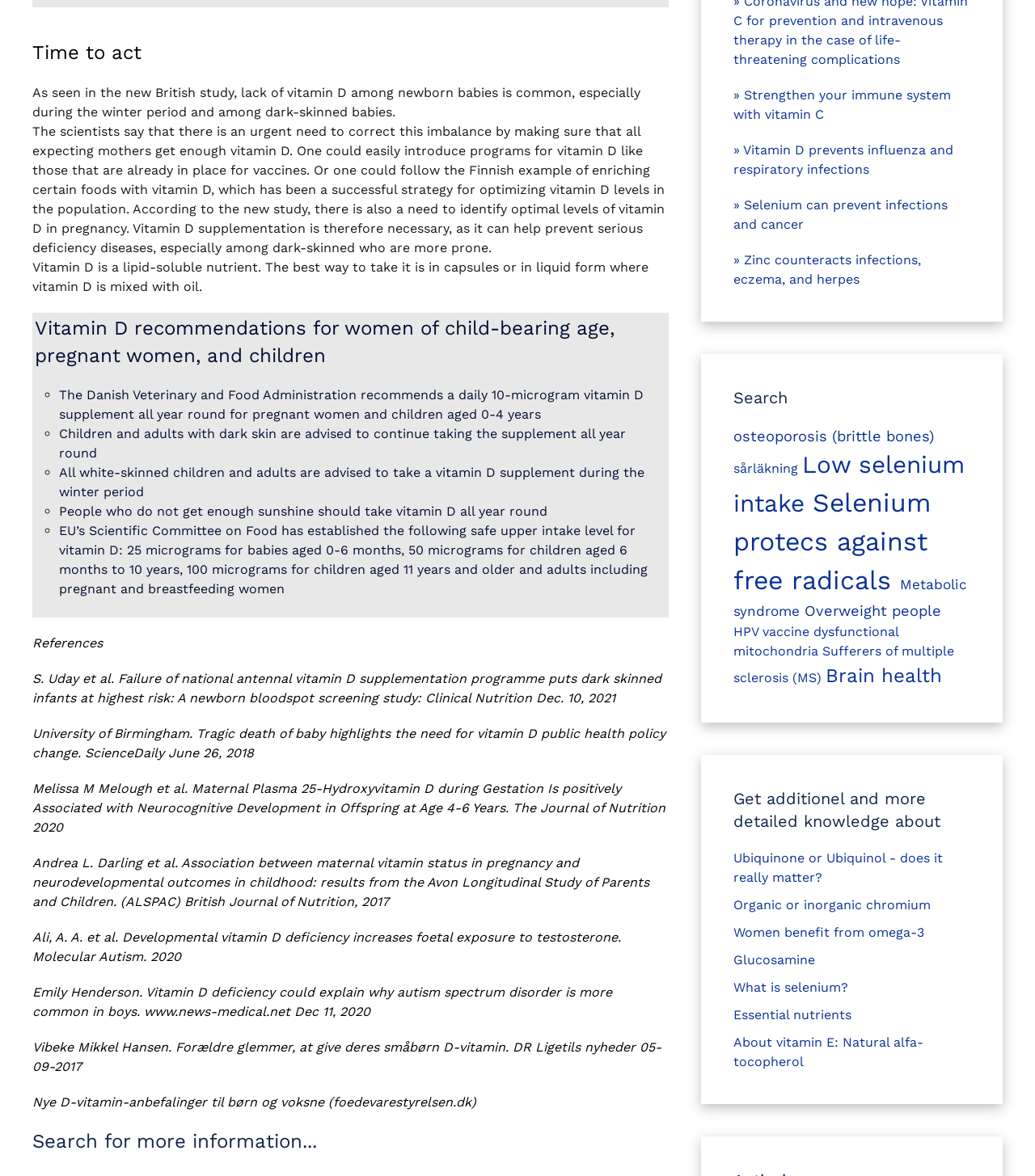Reply to the question below using a single word or brief phrase:
What is the recommended way to take vitamin D?

In capsules or liquid form